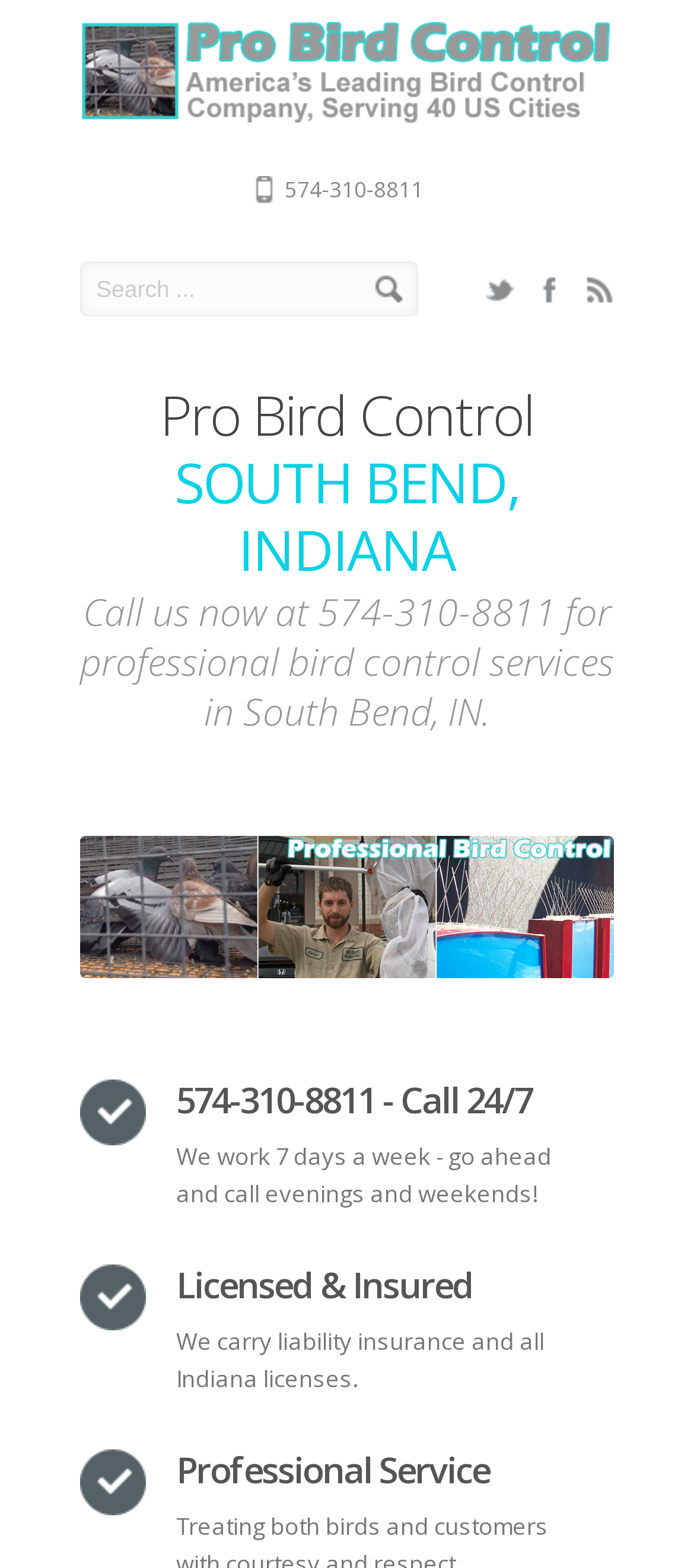Describe the entire webpage, focusing on both content and design.

The webpage is about Pro Bird Control, a pest removal and pigeon extermination service based in South Bend, Indiana. At the top of the page, there is a logo image and a link, taking up most of the width. Below the logo, there is a phone number, 574-310-8811, displayed prominently. 

To the right of the phone number, there is a button and a search textbox with a placeholder text "Search...". On the same line, there are three social media links, RSS, Facebook, and Twitter, aligned to the right side of the page.

The main content of the page is divided into sections, each with a heading. The first section has a heading "Pro Bird Control SOUTH BEND, INDIANA" and a subheading that describes the service, "Call us now at 574-310-8811 for professional bird control services in South Bend, IN." Below this section, there is a large image that takes up most of the width.

The next section has a heading "574-310-8811 - Call 24/7" and a paragraph of text that explains their availability, "We work 7 days a week - go ahead and call evenings and weekends!". 

The following sections have headings "Licensed & Insured" and "Professional Service", each with a paragraph of text that describes their credentials and service quality.